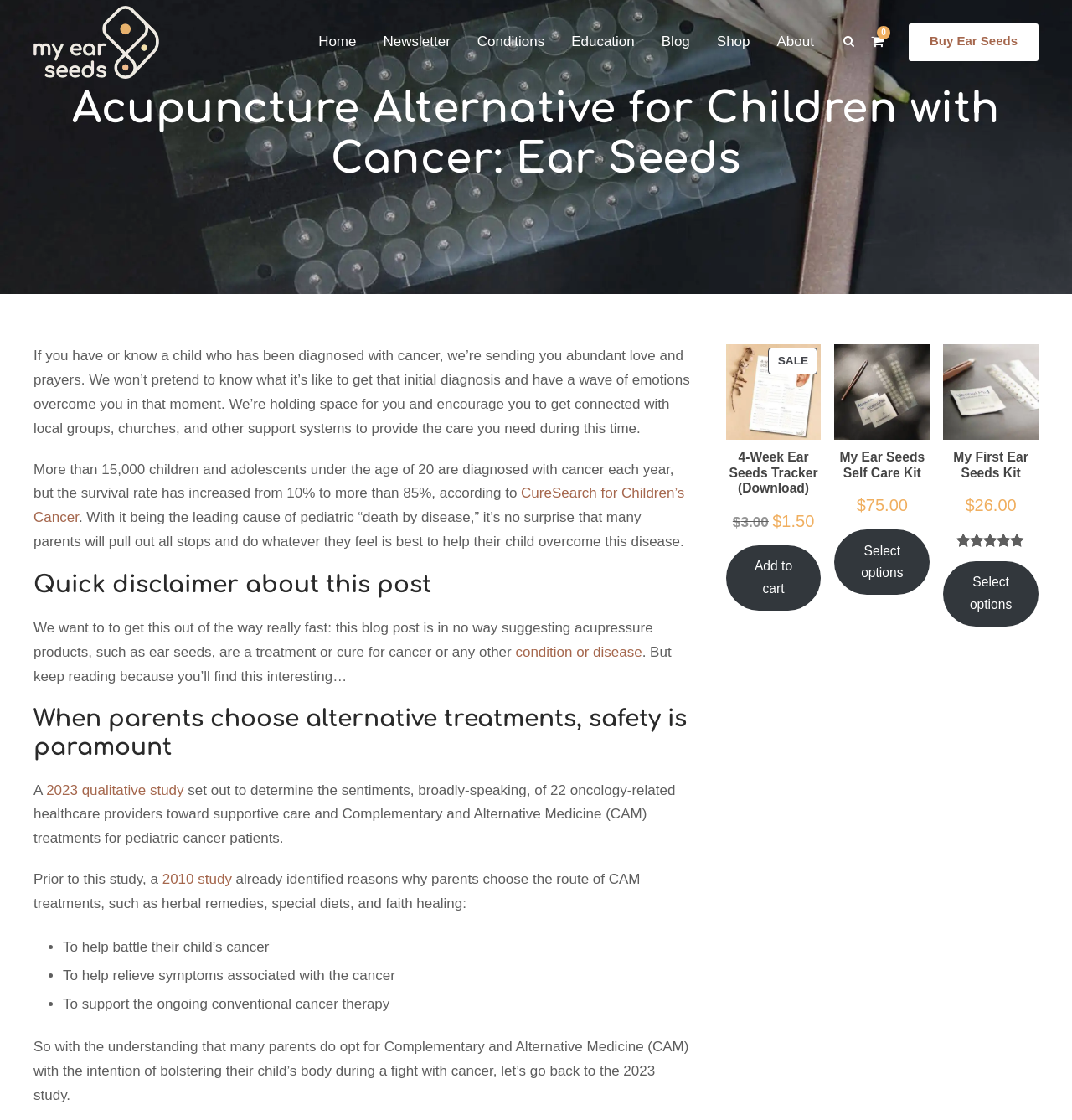Please determine the bounding box coordinates of the element to click on in order to accomplish the following task: "Read the blog post". Ensure the coordinates are four float numbers ranging from 0 to 1, i.e., [left, top, right, bottom].

[0.031, 0.075, 0.969, 0.165]